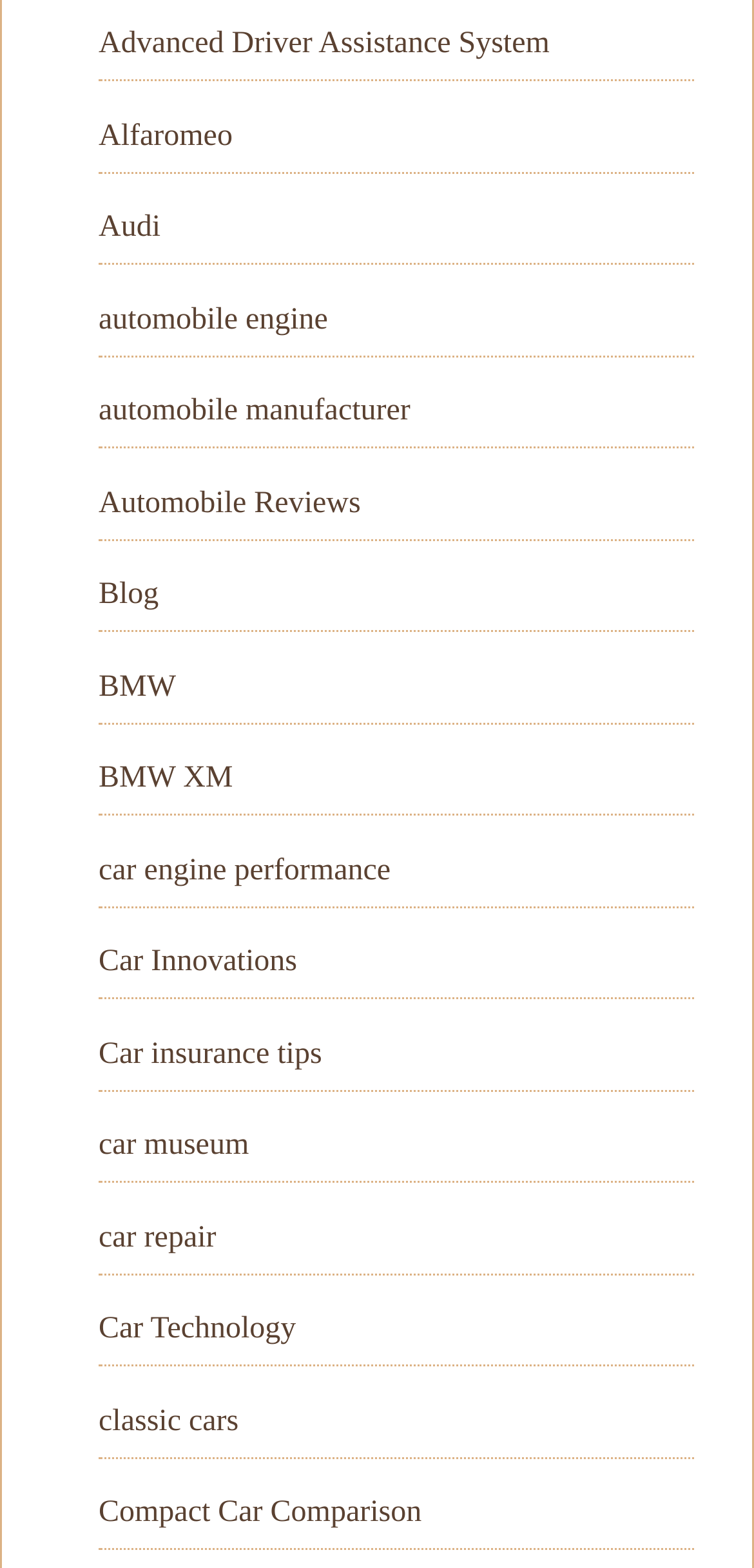How many links are there in total?
Please look at the screenshot and answer in one word or a short phrase.

18